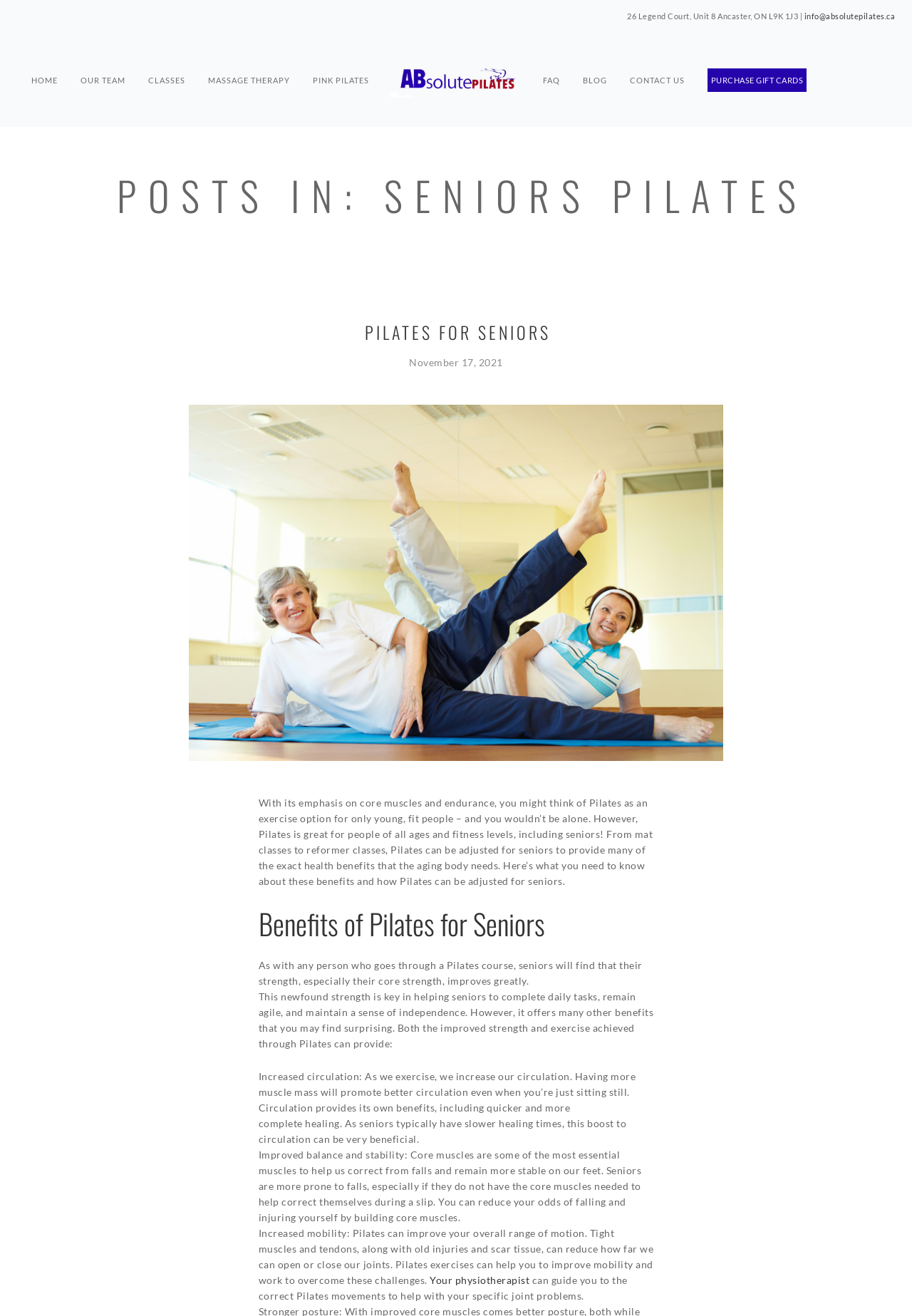Extract the bounding box coordinates for the HTML element that matches this description: "Our Team". The coordinates should be four float numbers between 0 and 1, i.e., [left, top, right, bottom].

[0.089, 0.025, 0.138, 0.057]